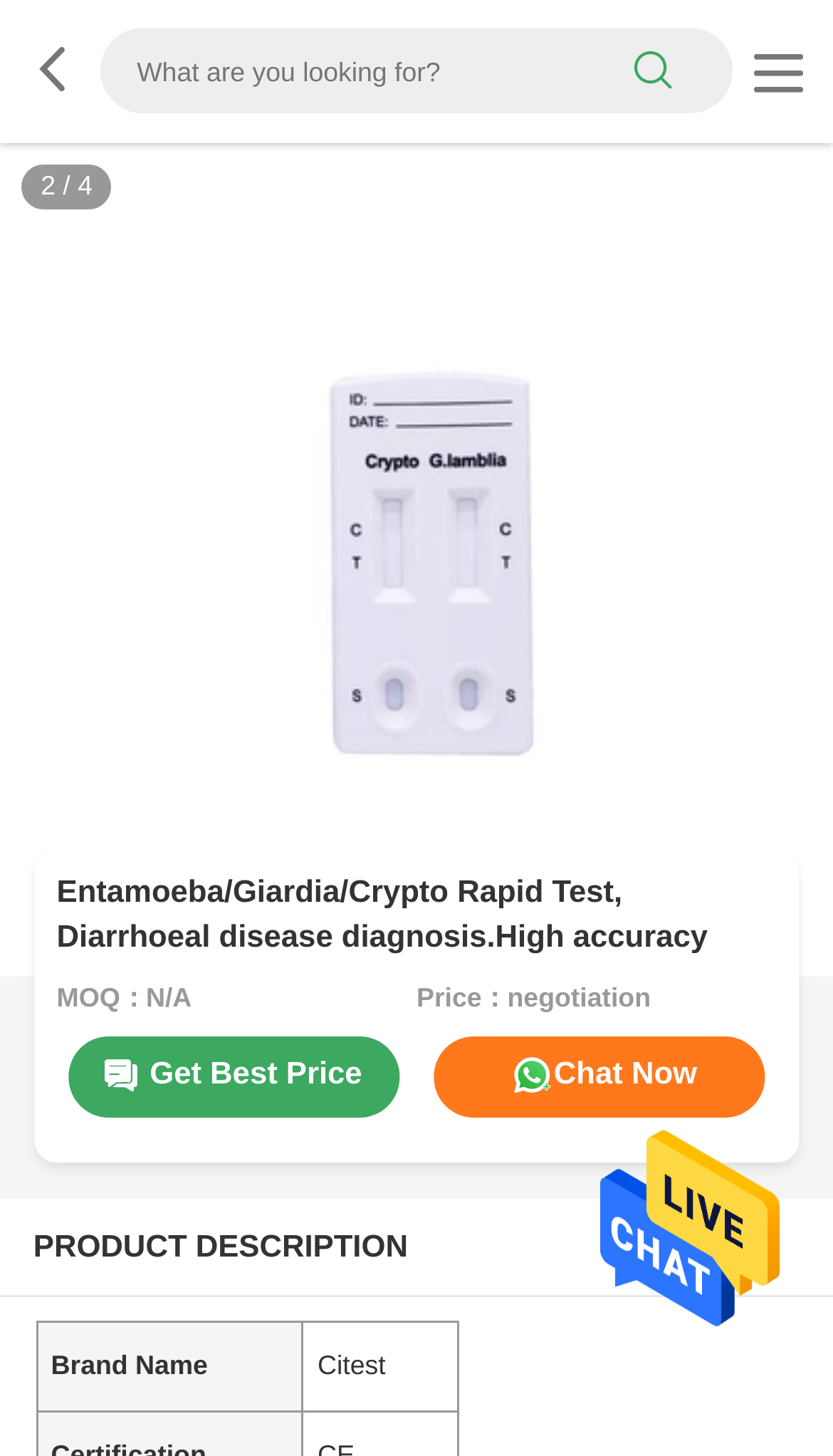Find and provide the bounding box coordinates for the UI element described here: "Get Best Price". The coordinates should be given as four float numbers between 0 and 1: [left, top, right, bottom].

[0.081, 0.712, 0.479, 0.767]